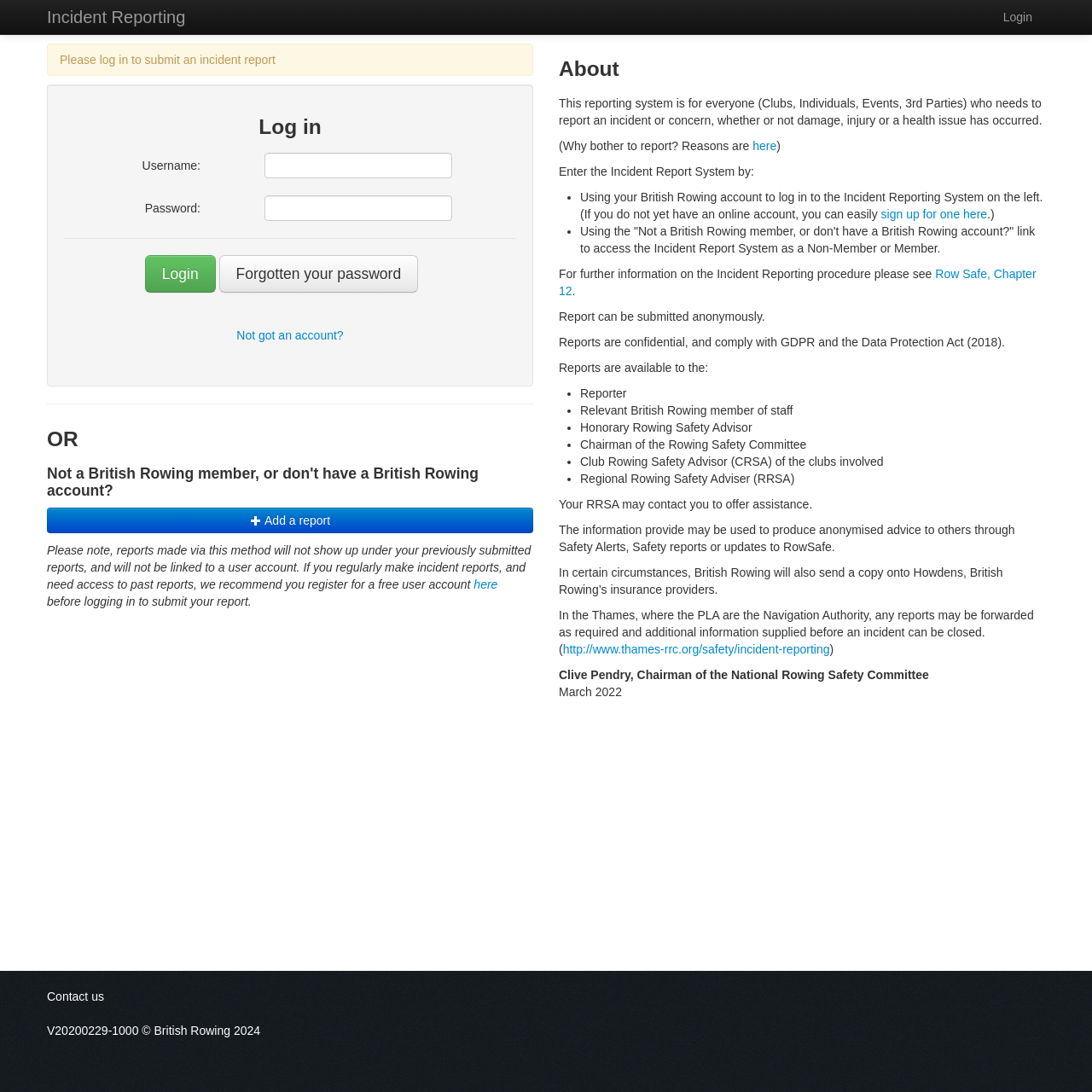Identify the bounding box coordinates of the clickable section necessary to follow the following instruction: "Click the 'Contact us' link". The coordinates should be presented as four float numbers from 0 to 1, i.e., [left, top, right, bottom].

[0.043, 0.906, 0.095, 0.919]